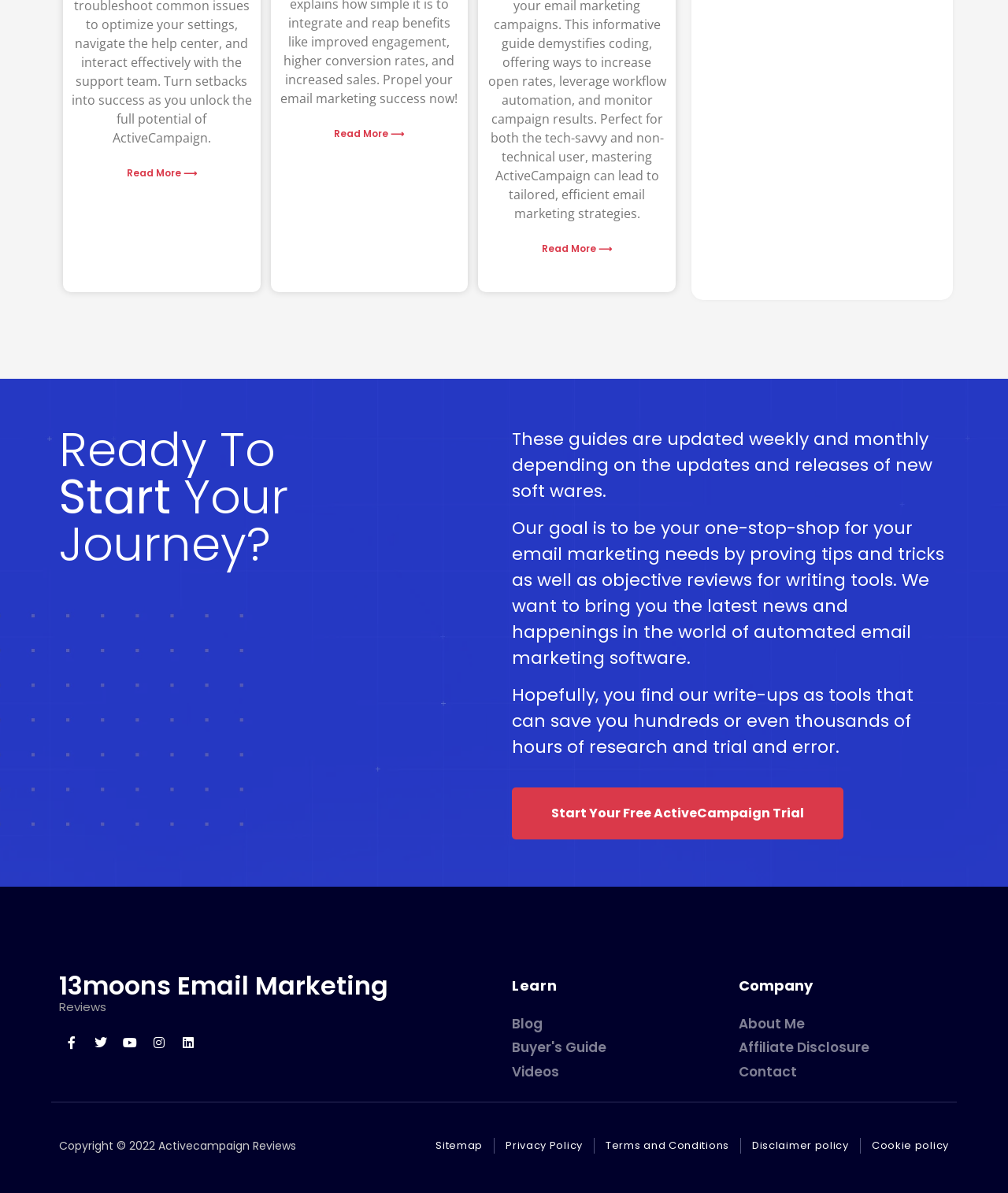Determine the bounding box coordinates of the clickable element to complete this instruction: "go to previous post". Provide the coordinates in the format of four float numbers between 0 and 1, [left, top, right, bottom].

None